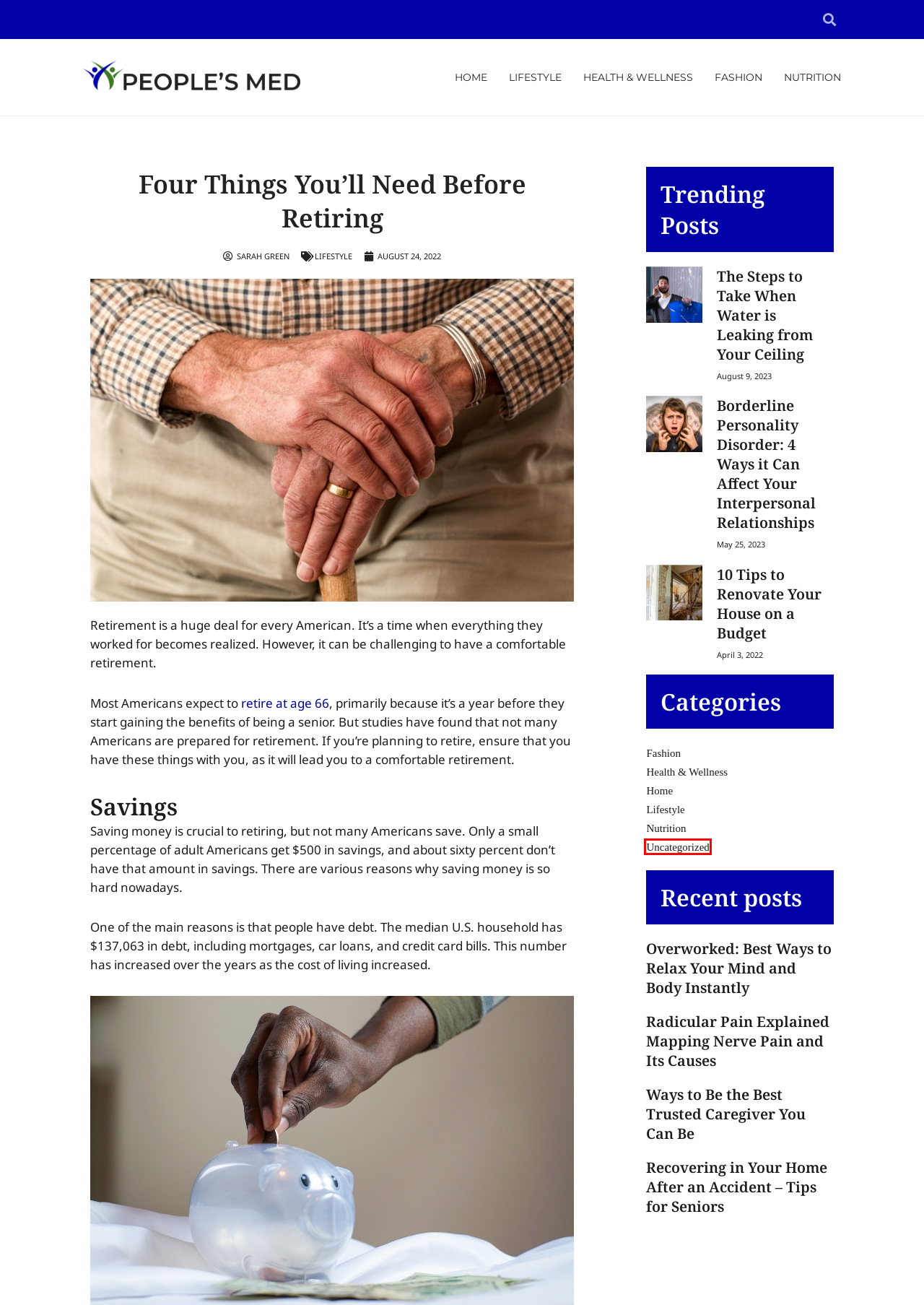Observe the provided screenshot of a webpage with a red bounding box around a specific UI element. Choose the webpage description that best fits the new webpage after you click on the highlighted element. These are your options:
A. Uncategorized Archives | Peoples Med
B. Health & Wellness Archives | Peoples Med
C. Leaking Ceiling: Causes and What to Do About It | Peoples Med
D. 4 Ways BPD Can Affect Your Relationships | Peoples Med
E. Home Archives | Peoples Med
F. Overworked: Best Ways to Relax Your Mind and Body Instantly | Peoples Med
G. Nutrition Archives | Peoples Med
H. Ways to Be the Best Trusted Caregiver You Can Be | Peoples Med

A